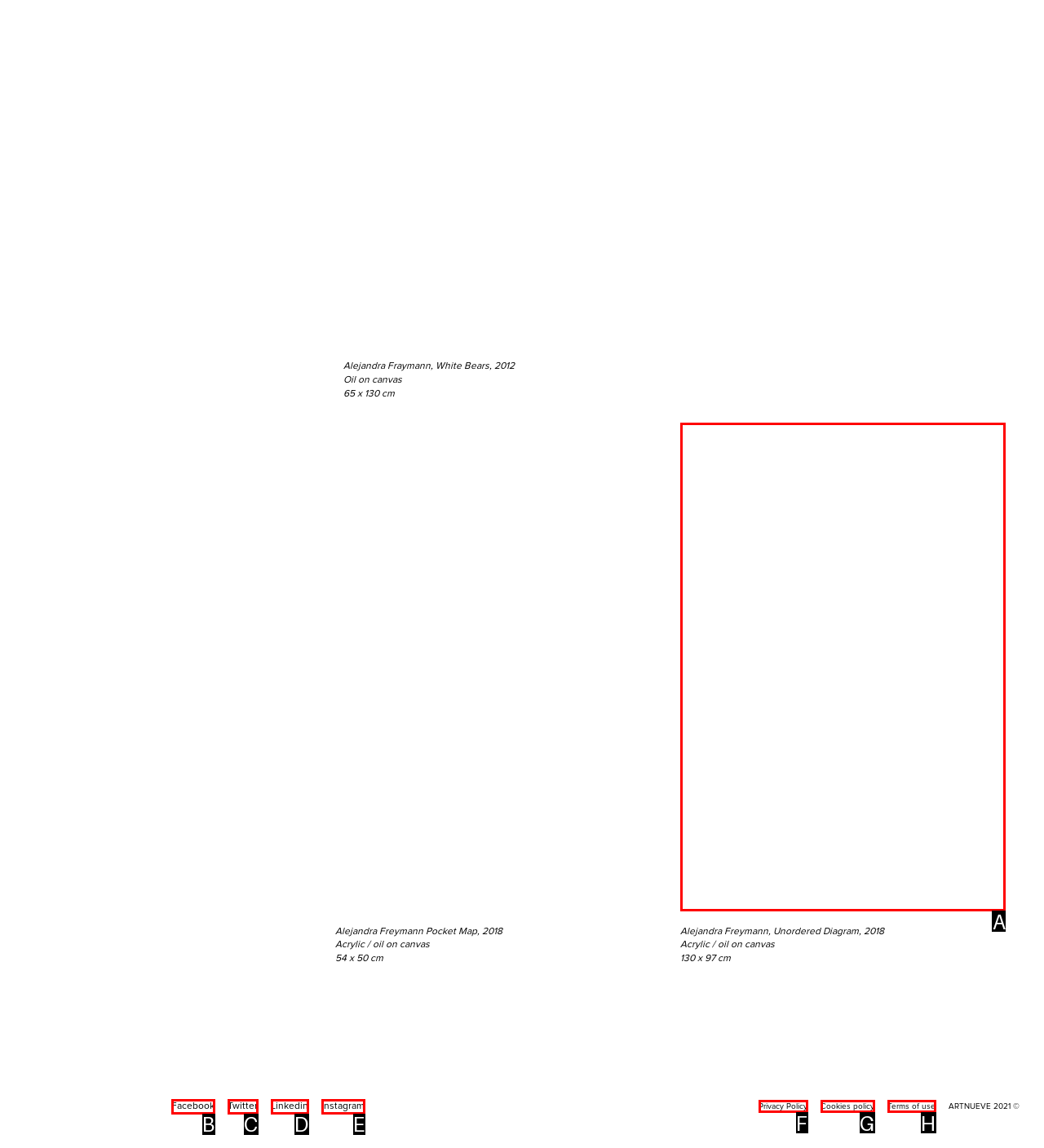Identify the letter of the option that best matches the following description: Instagram. Respond with the letter directly.

E